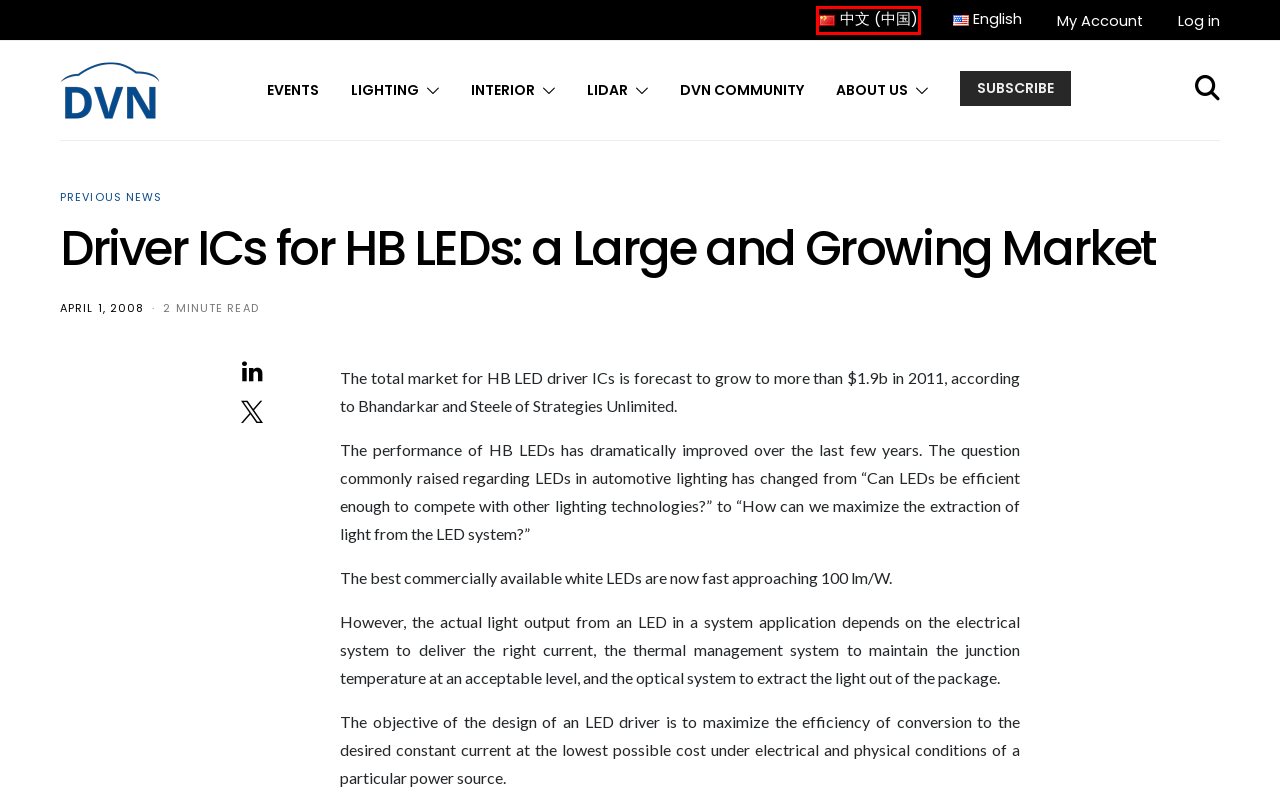Look at the screenshot of a webpage where a red bounding box surrounds a UI element. Your task is to select the best-matching webpage description for the new webpage after you click the element within the bounding box. The available options are:
A. Events & Studies – DVN
B. Previous News – DVN
C. DVN Community | DVN Community
D. Lighting – DVN
E. DVN – Driving Vision News – Lighting, ADAS & Smart Car Interior
F. My Account – DVN
G. Smart Interior – DVN
H. Lidar – DVN

E